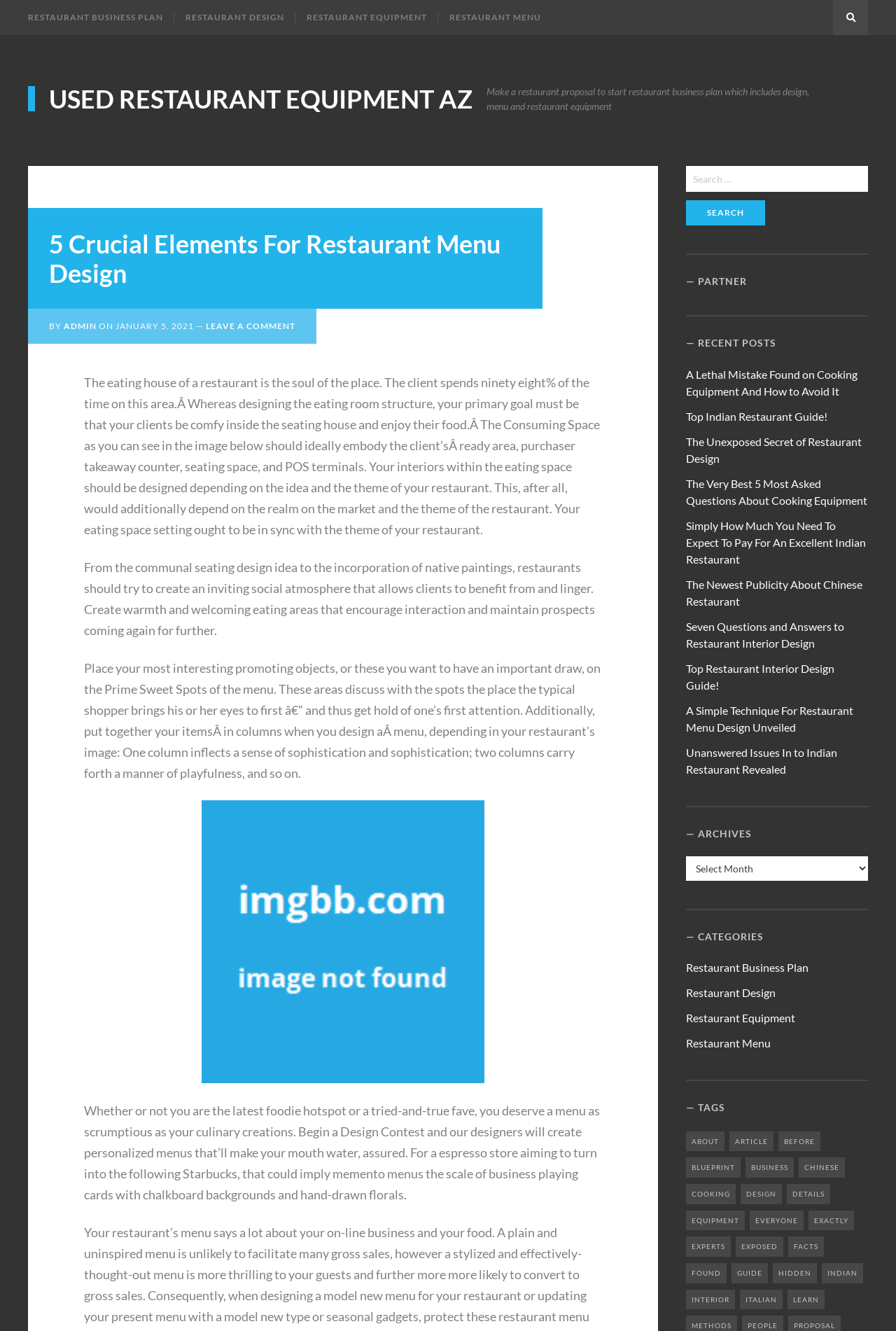By analyzing the image, answer the following question with a detailed response: What is the purpose of placing items on the Prime Sweet Spots of the menu?

The purpose of placing items on the Prime Sweet Spots of the menu is to get the customer's attention. This is mentioned in the text 'Place your most interesting promoting objects, or these you want to have an important draw, on the Prime Sweet Spots of the menu. These areas discuss with the spots the place the typical shopper brings his or her eyes to first â€” and thus get hold of one’s first attention.'